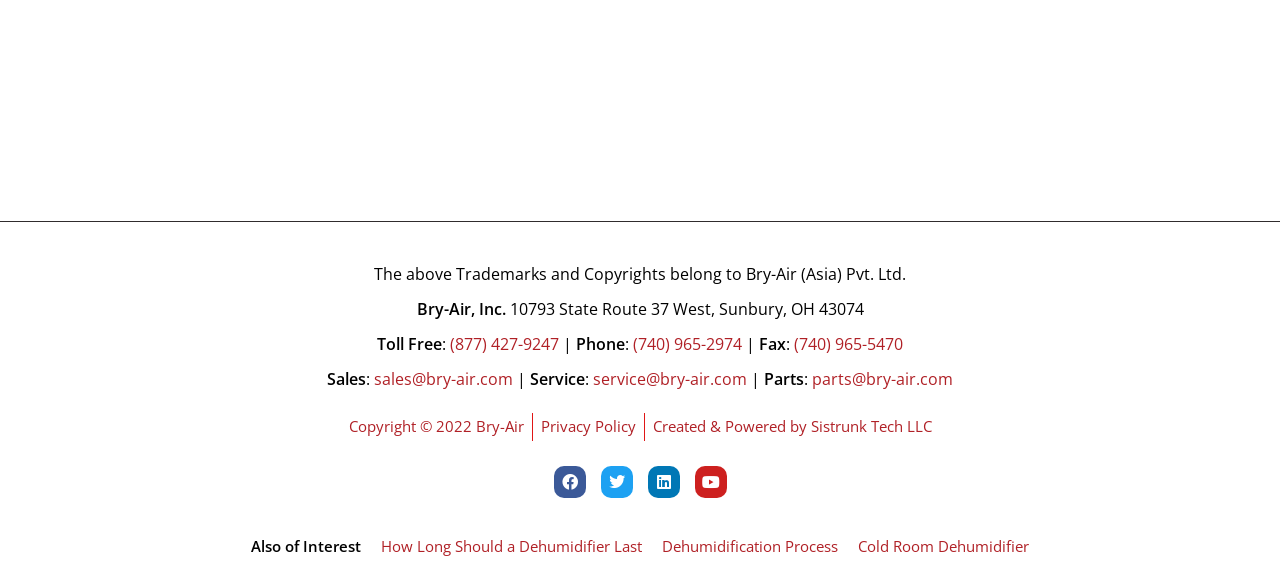How many social media links are there?
Respond to the question with a well-detailed and thorough answer.

There are four social media links, namely Facebook, Twitter, Linkedin, and Youtube, with bounding box coordinates [0.432, 0.812, 0.457, 0.868], [0.469, 0.812, 0.494, 0.868], [0.506, 0.812, 0.531, 0.868], and [0.543, 0.812, 0.568, 0.868] respectively.